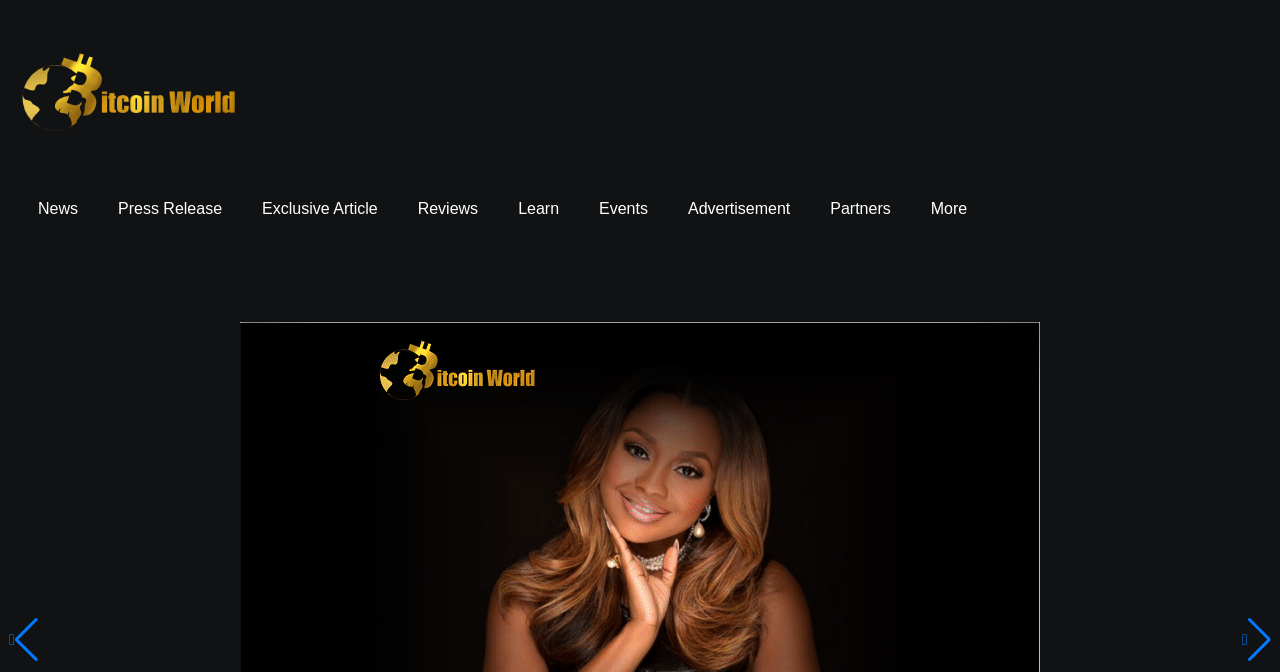Predict the bounding box coordinates of the area that should be clicked to accomplish the following instruction: "Check out the Events page". The bounding box coordinates should consist of four float numbers between 0 and 1, i.e., [left, top, right, bottom].

[0.452, 0.276, 0.522, 0.345]